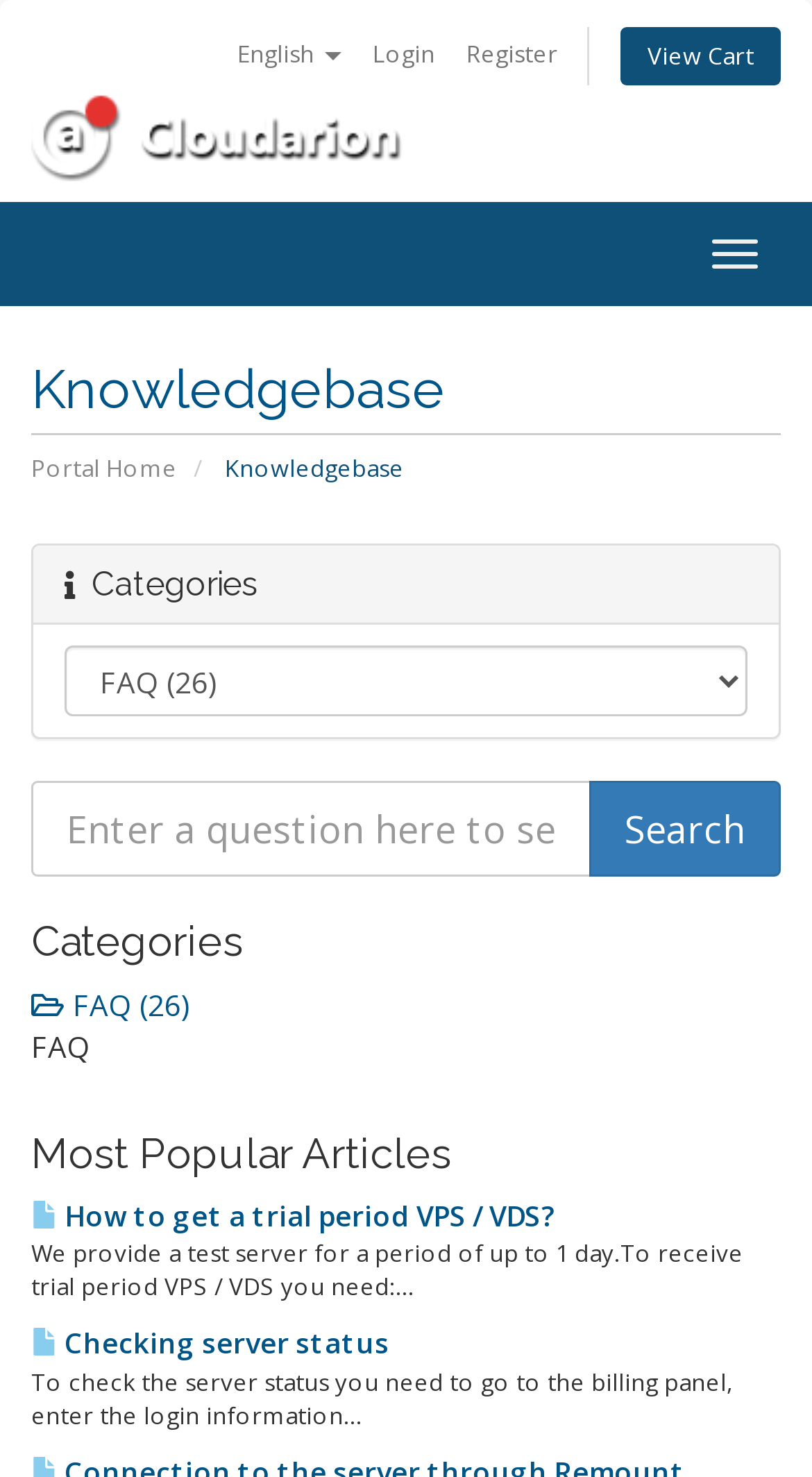How many articles are in the FAQ category?
Using the image as a reference, give an elaborate response to the question.

The number of articles in the FAQ category is 26, which can be seen from the link ' FAQ (26)'.